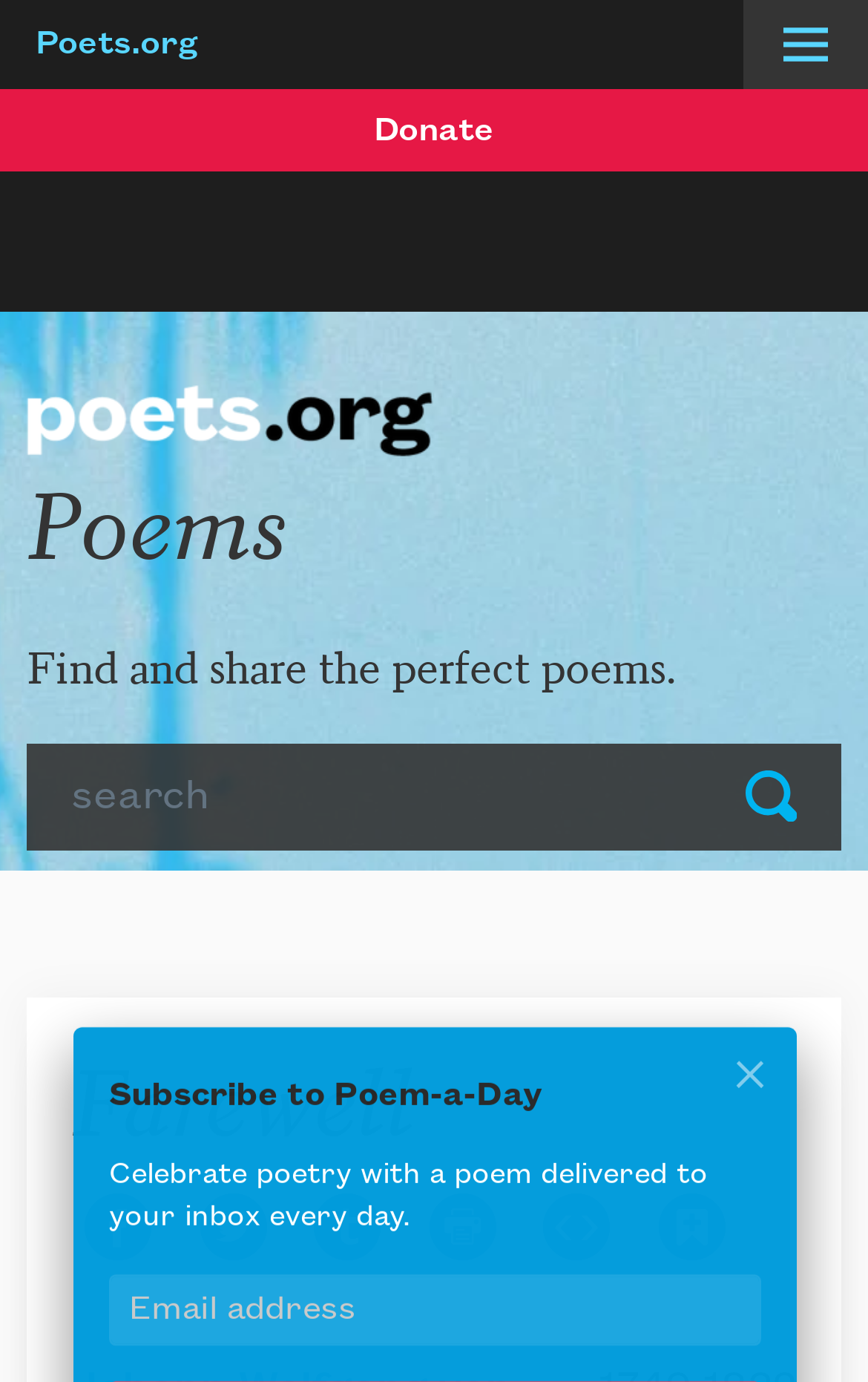Identify the bounding box coordinates for the region to click in order to carry out this instruction: "Donate to Poets.org". Provide the coordinates using four float numbers between 0 and 1, formatted as [left, top, right, bottom].

[0.0, 0.064, 1.0, 0.124]